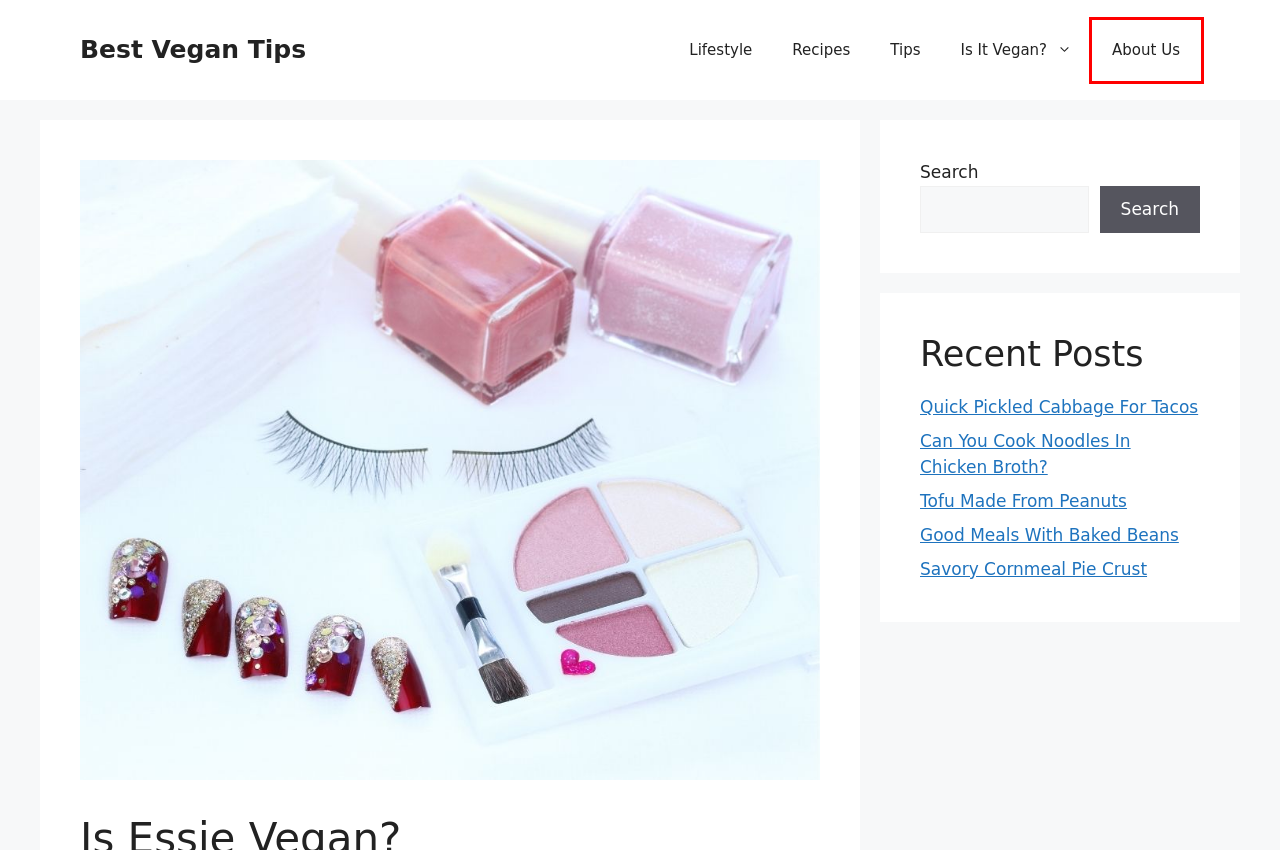You have a screenshot of a webpage with a red rectangle bounding box around a UI element. Choose the best description that matches the new page after clicking the element within the bounding box. The candidate descriptions are:
A. Tofu Made From Peanuts
B. Lifestyle Archives - Best Vegan Tips
C. About Us - Best Vegan Tips
D. Quick Pickled Cabbage For Tacos
E. Tips Archives - Best Vegan Tips
F. Can You Cook Noodles In Chicken Broth?
G. Good Meals With Baked Beans
H. Best Vegan Tips -

C